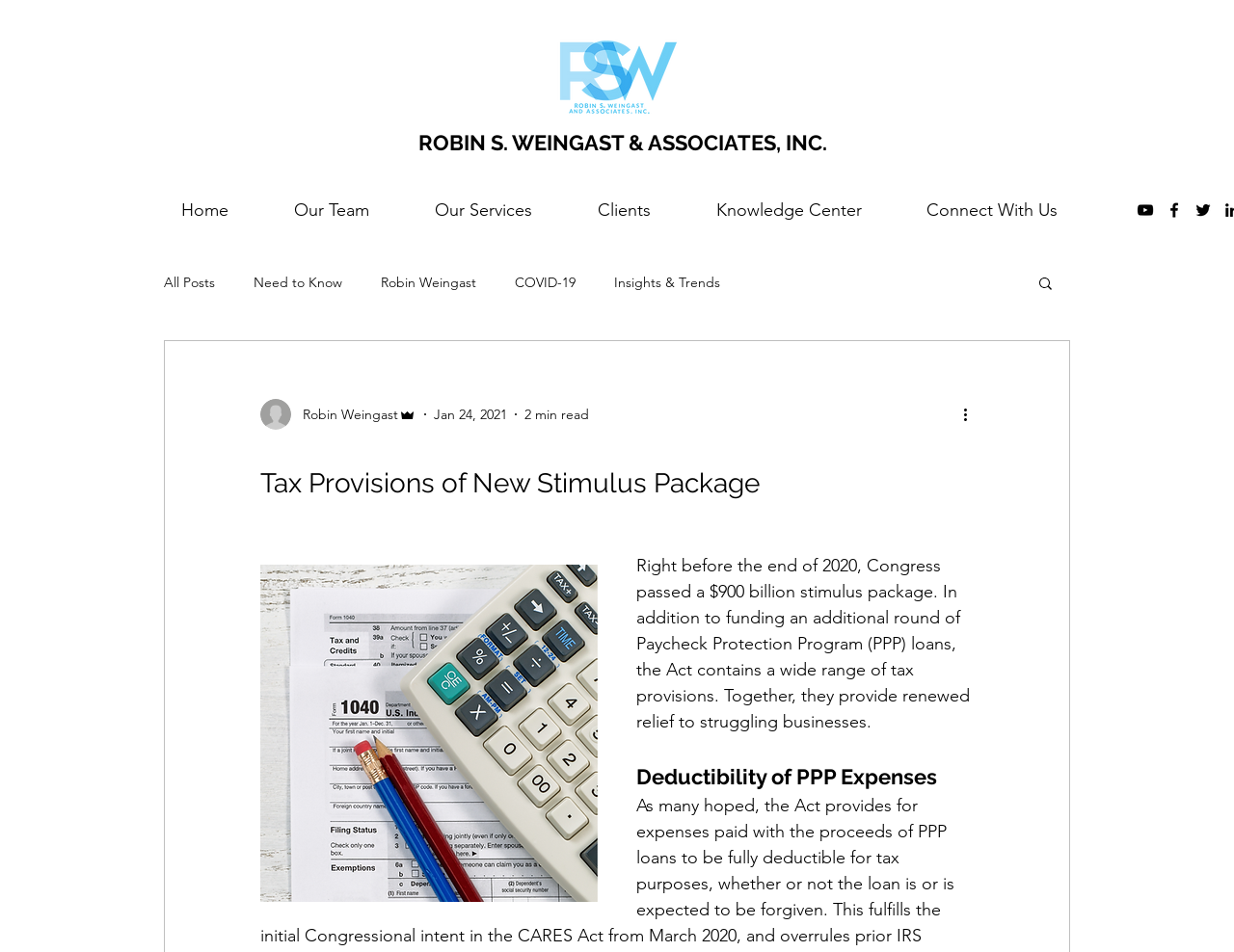Respond with a single word or phrase for the following question: 
What is the topic of the blog post?

Tax Provisions of New Stimulus Package